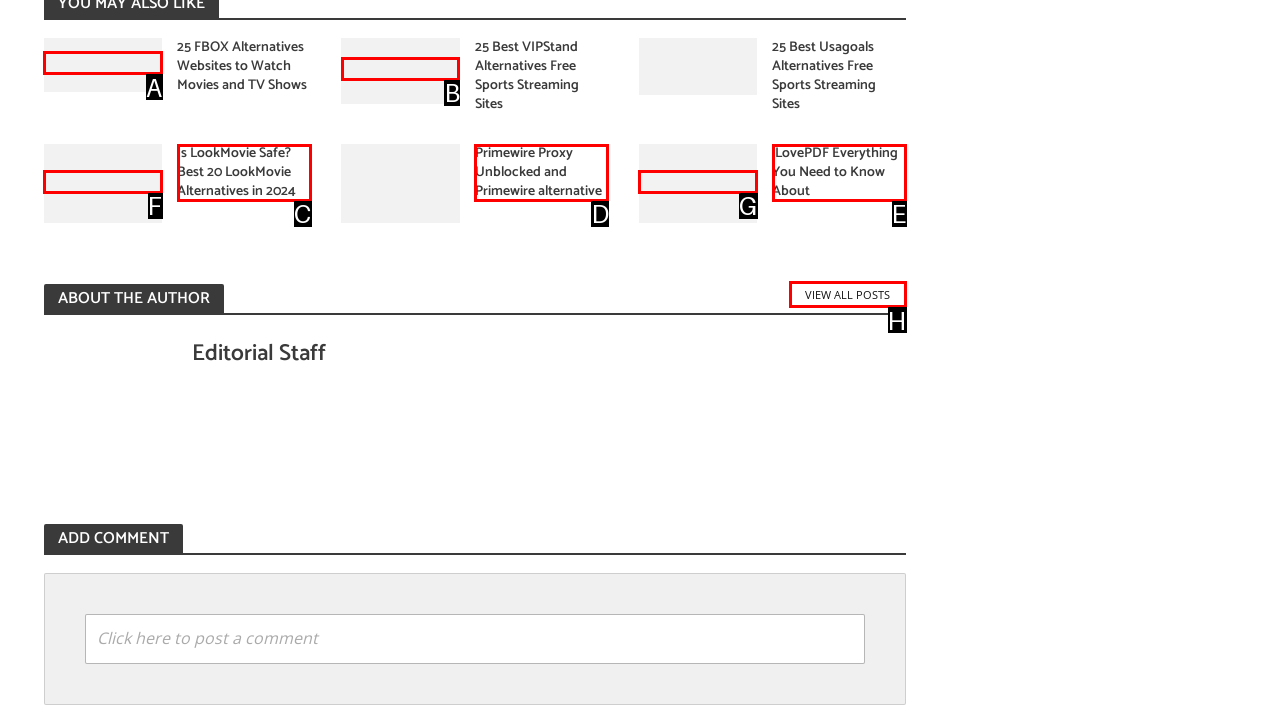Find the option that best fits the description: View All Posts. Answer with the letter of the option.

H